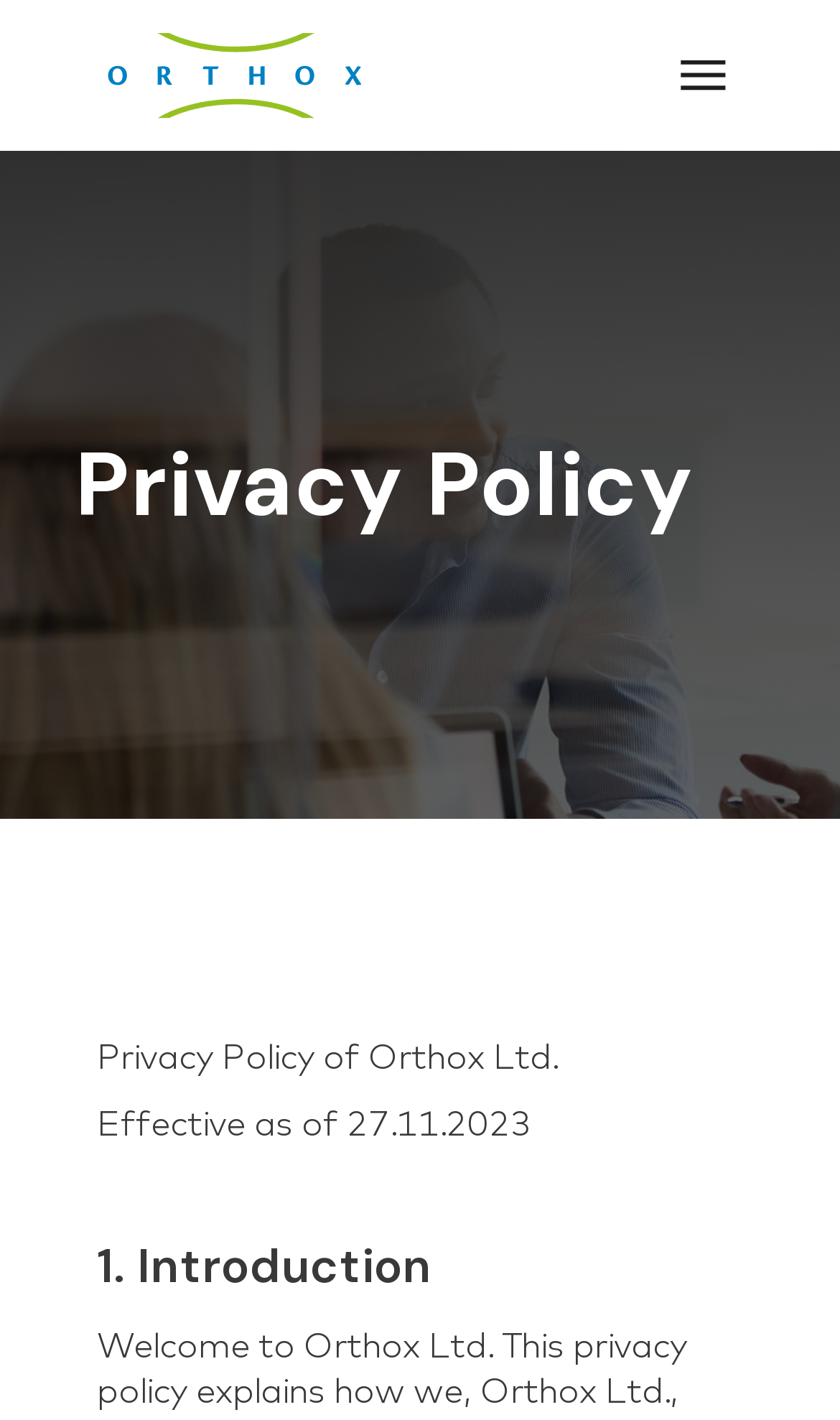What type of document is this webpage?
Provide a concise answer using a single word or phrase based on the image.

Privacy Policy